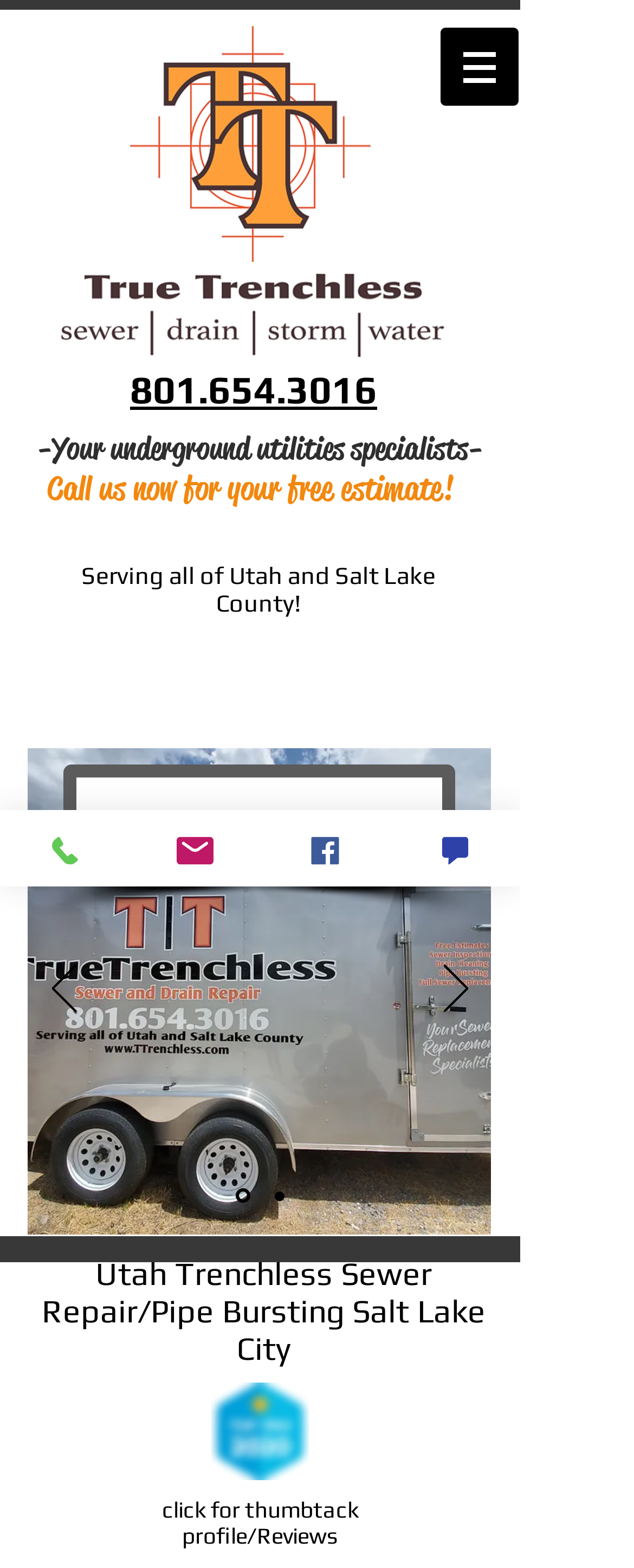Provide the bounding box coordinates of the HTML element this sentence describes: "Phone".

[0.0, 0.517, 0.205, 0.565]